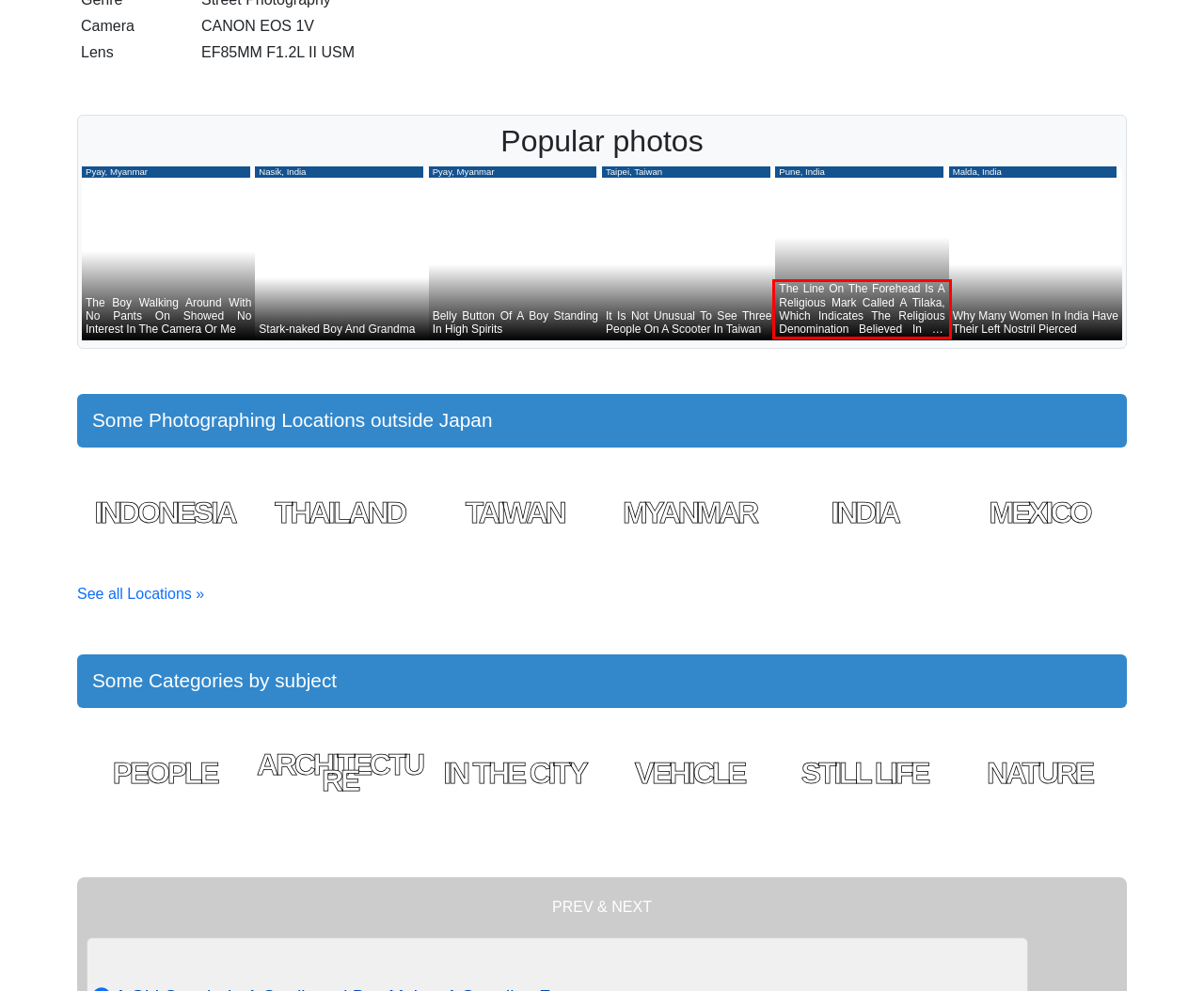You are looking at a screenshot of a webpage with a red rectangle bounding box. Use OCR to identify and extract the text content found inside this red bounding box.

The Line On The Forehead Is A Religious Mark Called A Tilaka, Which Indicates The Religious Denomination Believed In By Color And Shape